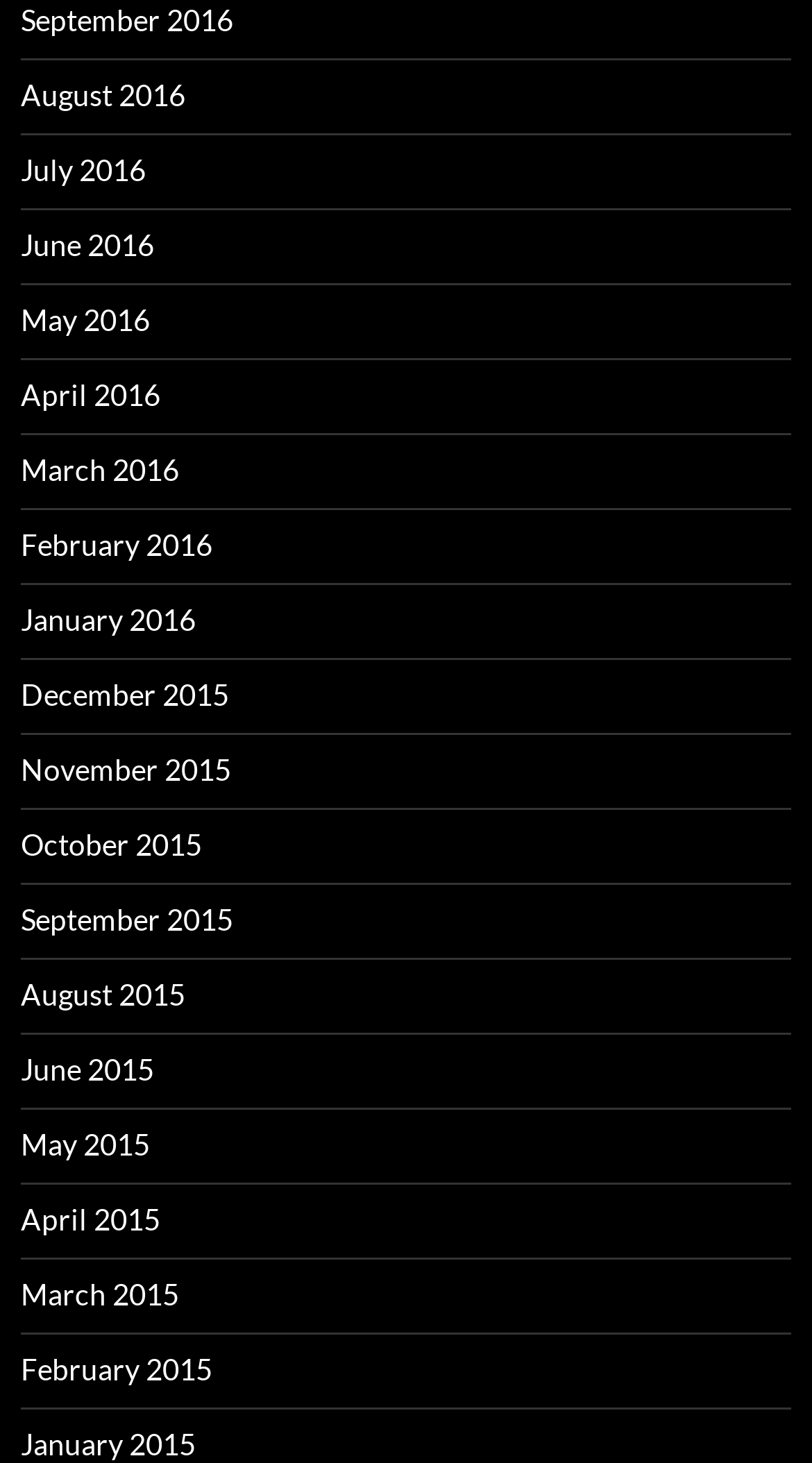Determine the bounding box coordinates of the clickable area required to perform the following instruction: "view January 2016". The coordinates should be represented as four float numbers between 0 and 1: [left, top, right, bottom].

[0.026, 0.411, 0.241, 0.435]